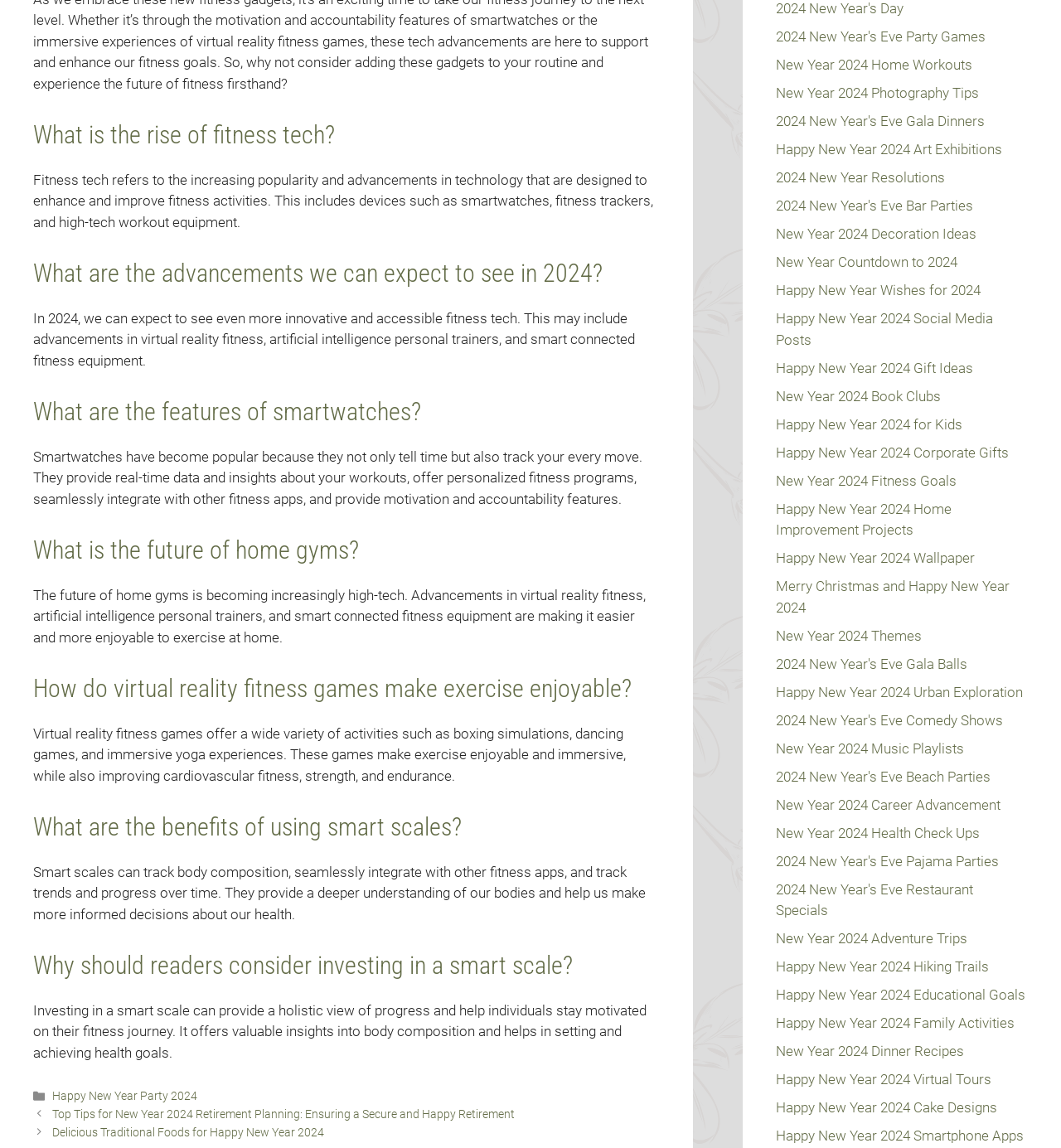Determine the bounding box coordinates for the region that must be clicked to execute the following instruction: "Learn about 'What are the features of smartwatches?'".

[0.031, 0.342, 0.622, 0.375]